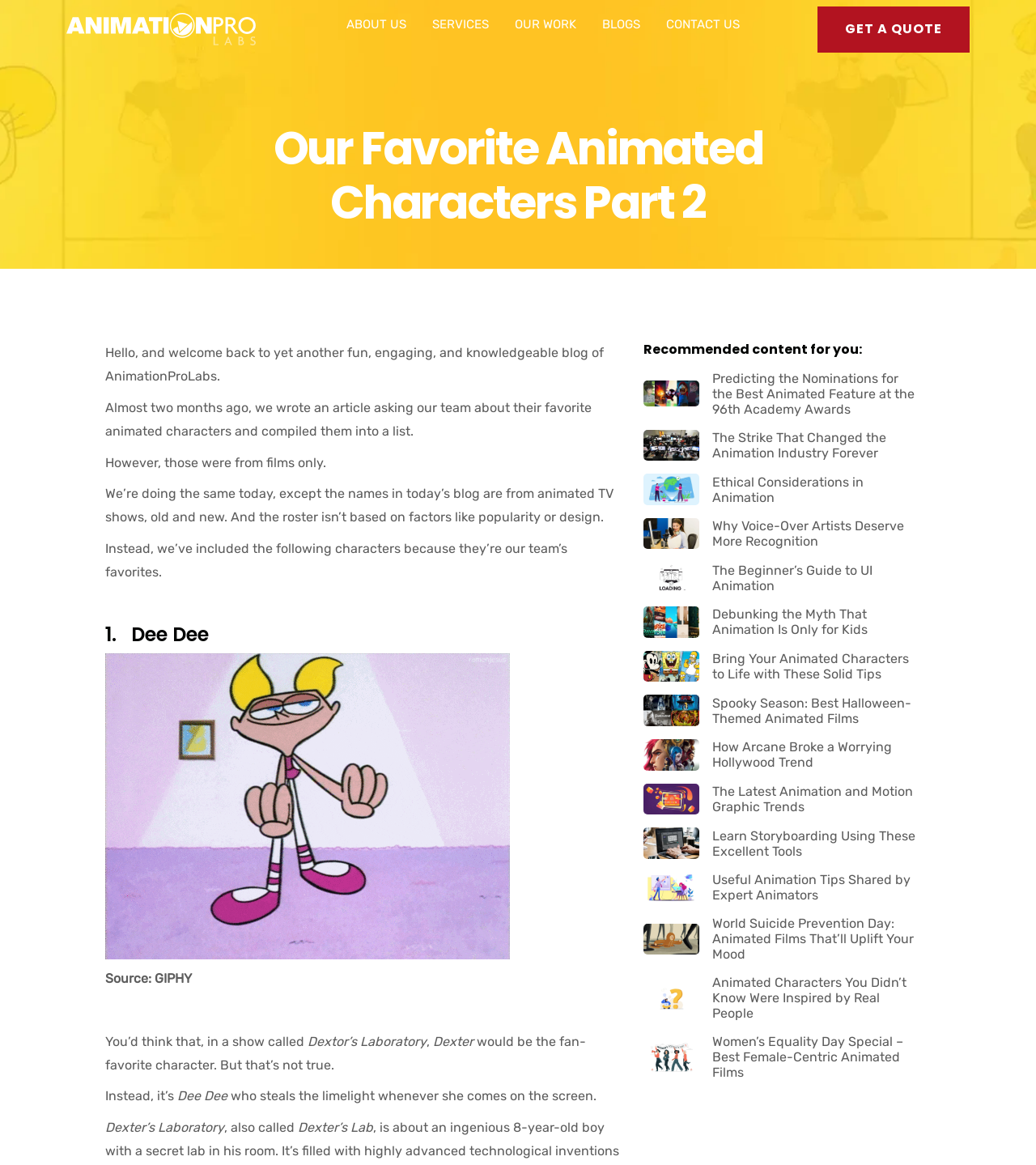Determine the bounding box coordinates of the clickable area required to perform the following instruction: "Get a quote from AnimationProLabs". The coordinates should be represented as four float numbers between 0 and 1: [left, top, right, bottom].

[0.789, 0.006, 0.936, 0.045]